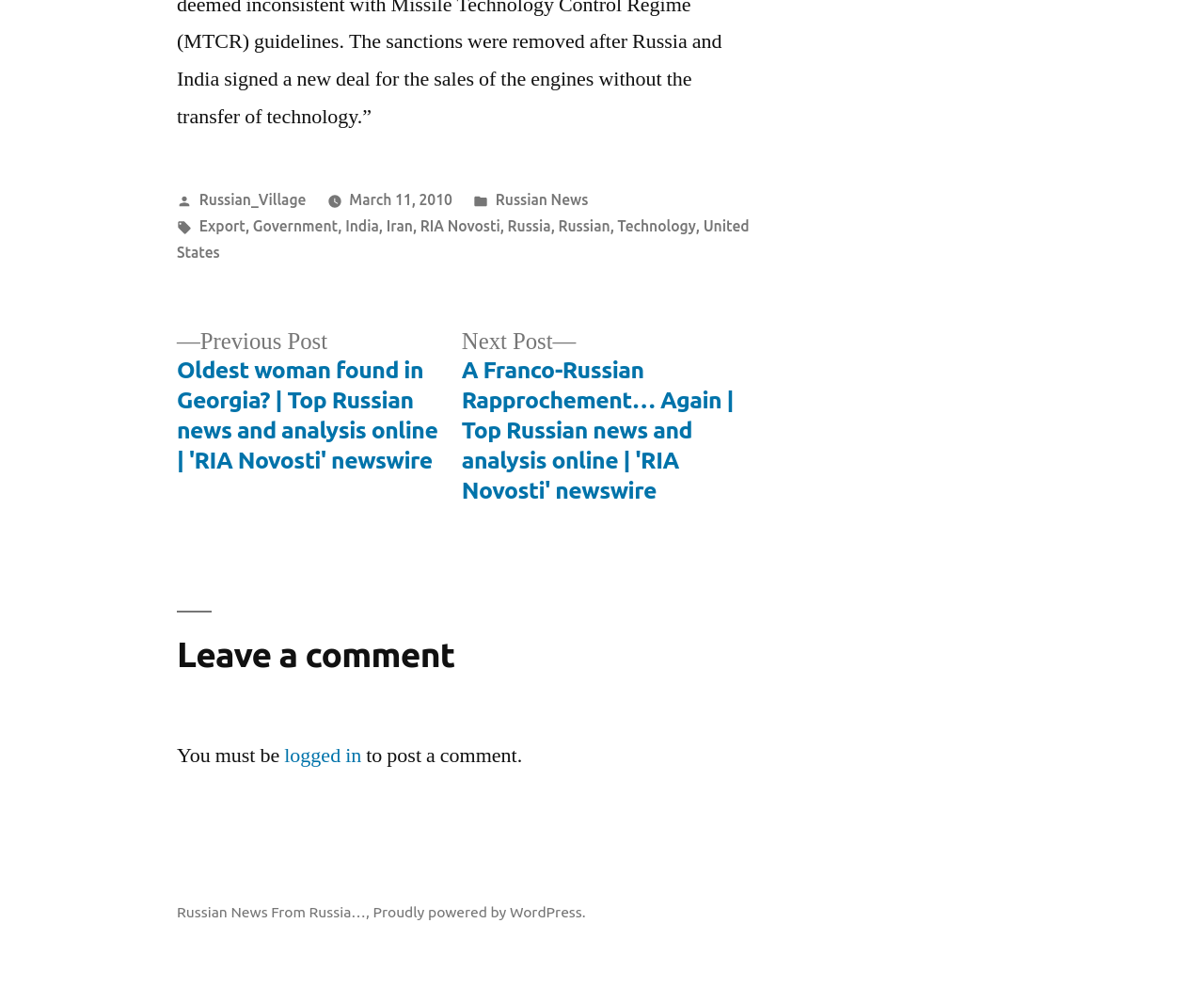Please identify the bounding box coordinates for the region that you need to click to follow this instruction: "Click on the 'RIA Novosti' link".

[0.349, 0.22, 0.415, 0.238]